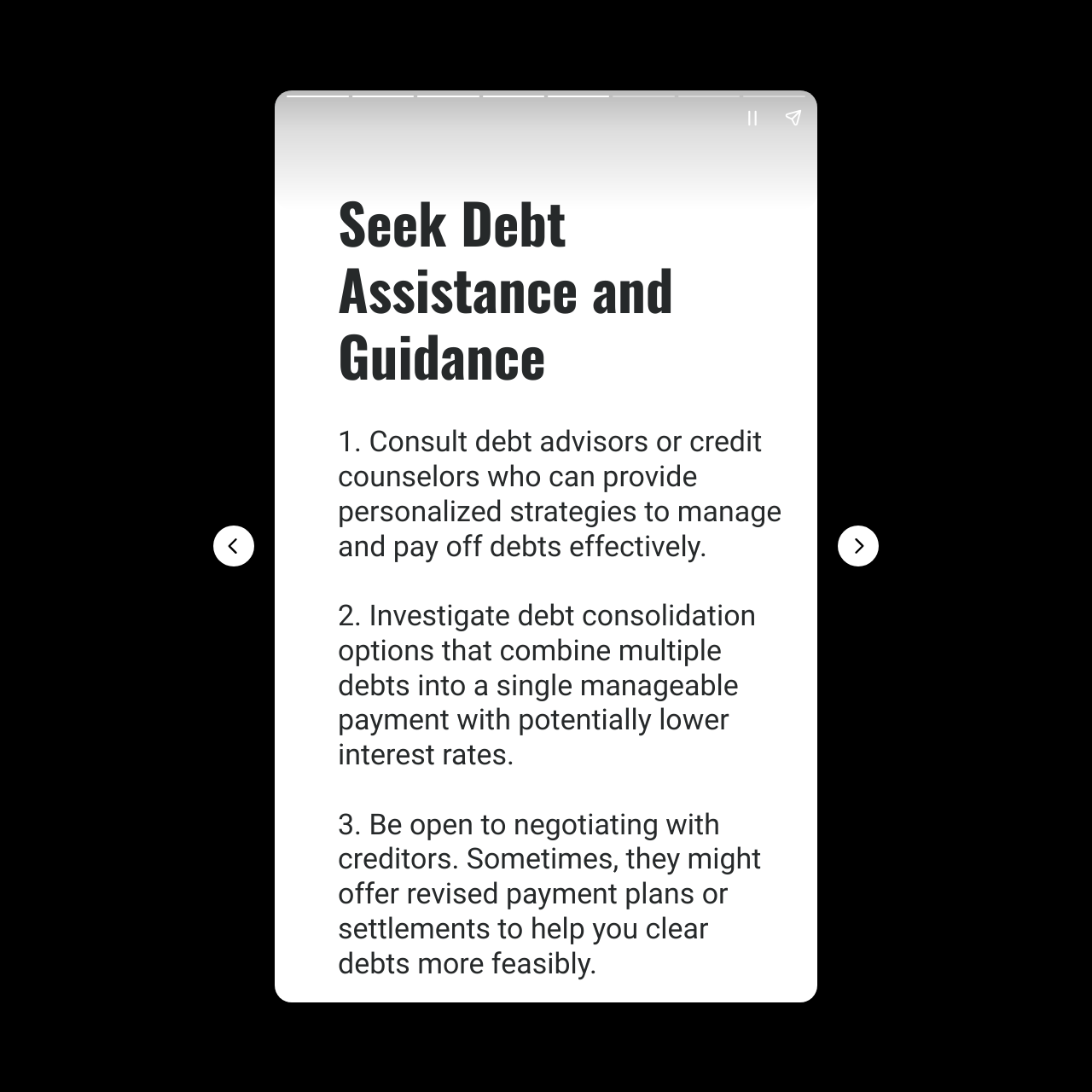How many buttons are there on the webpage? From the image, respond with a single word or brief phrase.

5